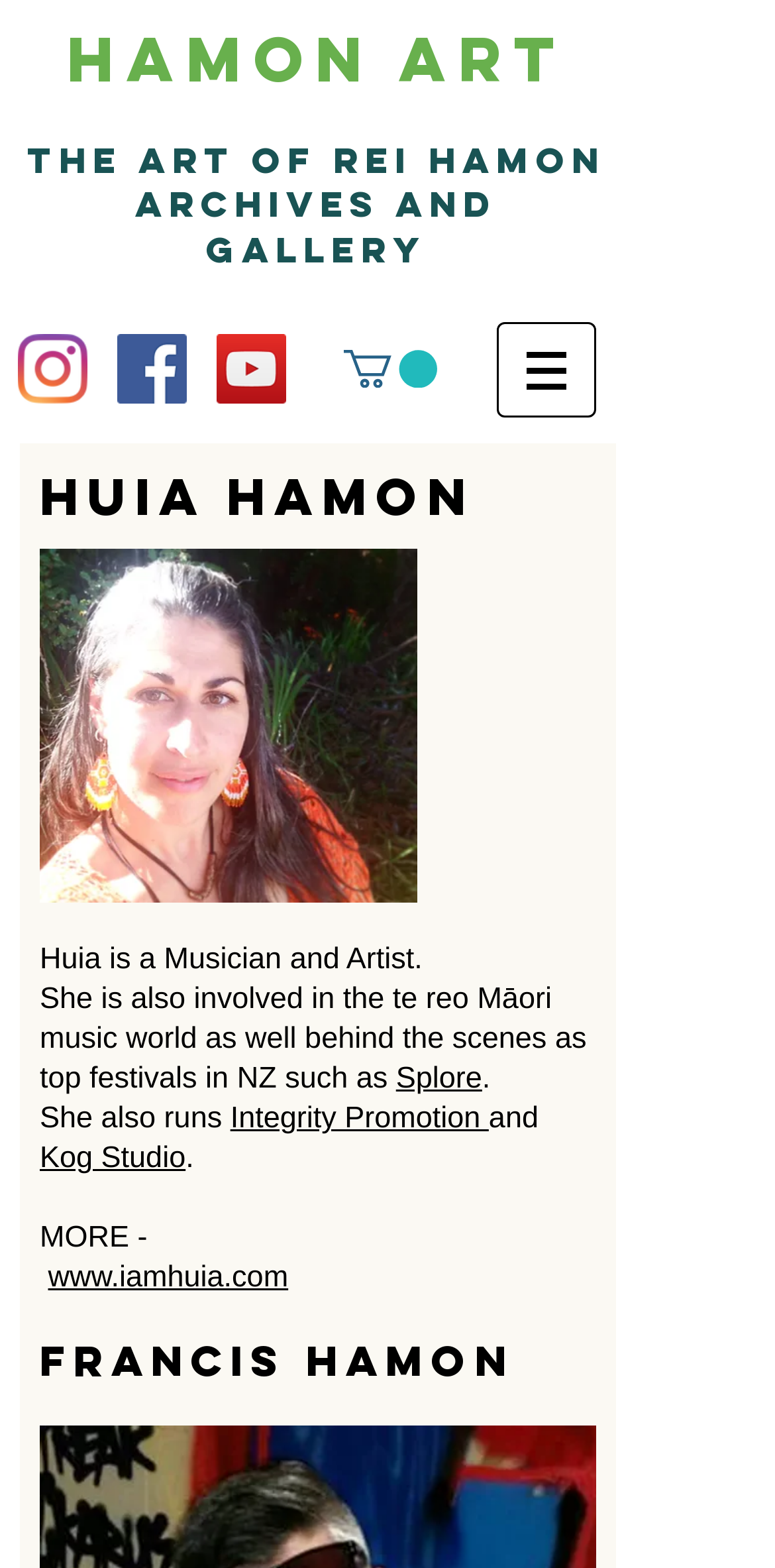Determine the bounding box coordinates for the clickable element required to fulfill the instruction: "Click on the Instagram link". Provide the coordinates as four float numbers between 0 and 1, i.e., [left, top, right, bottom].

[0.023, 0.213, 0.113, 0.258]